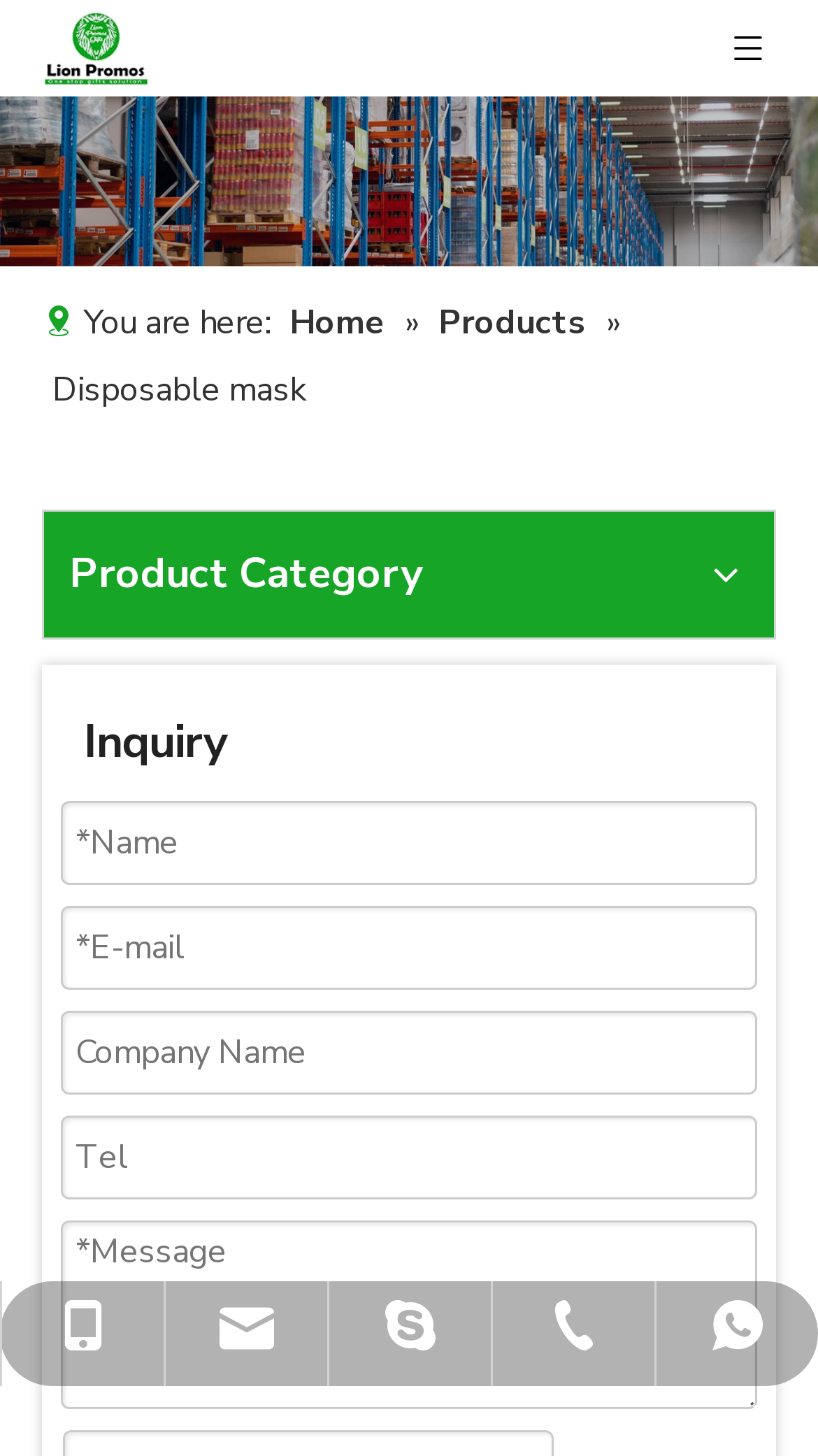Please find the bounding box coordinates for the clickable element needed to perform this instruction: "Click the logo".

[0.051, 0.0, 0.186, 0.066]